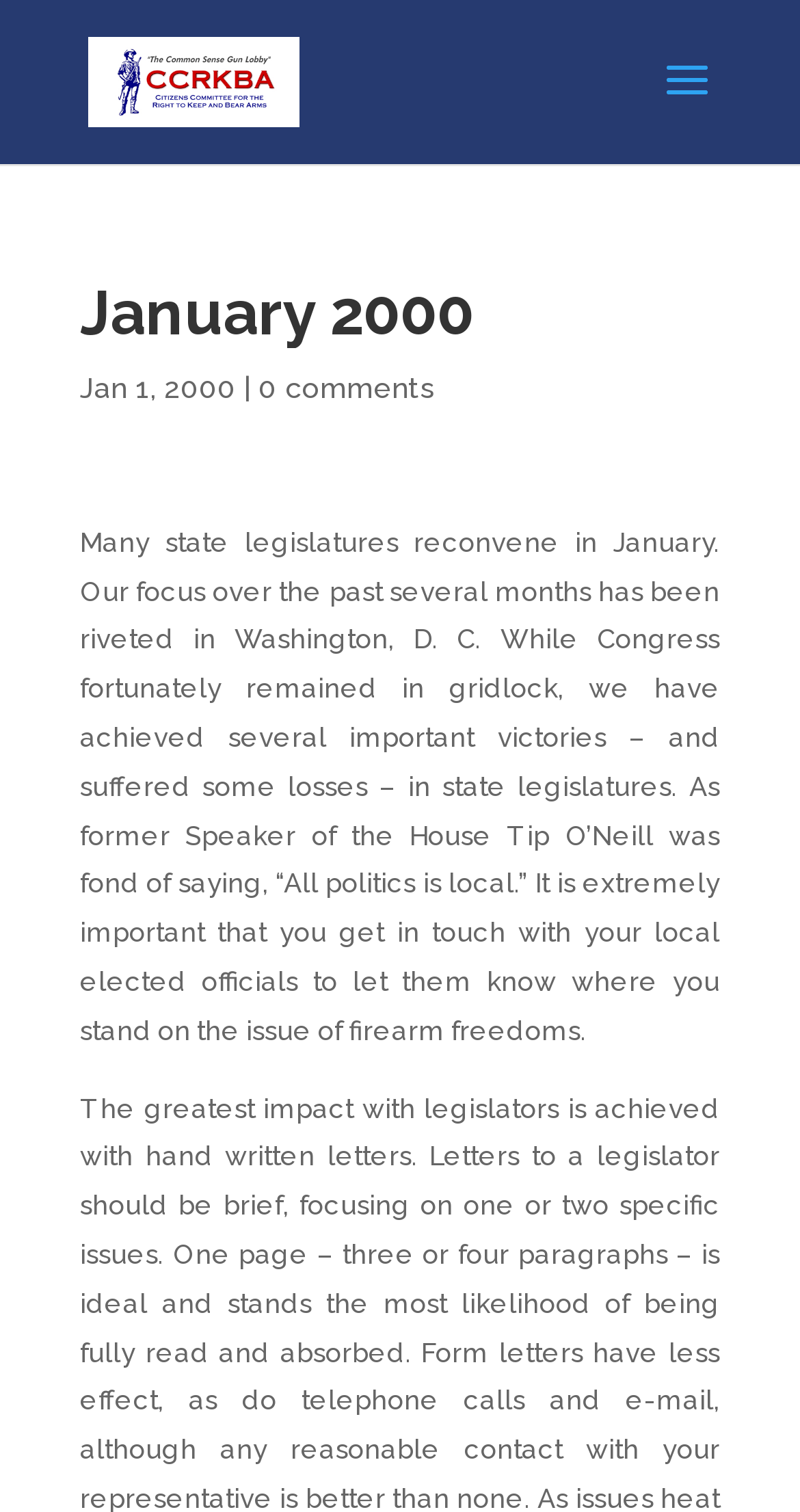What is the quote mentioned in the webpage?
Using the information presented in the image, please offer a detailed response to the question.

I found the quote 'All politics is local' in the StaticText element with bounding box coordinates [0.1, 0.348, 0.9, 0.692], which is attributed to former Speaker of the House Tip O'Neill.